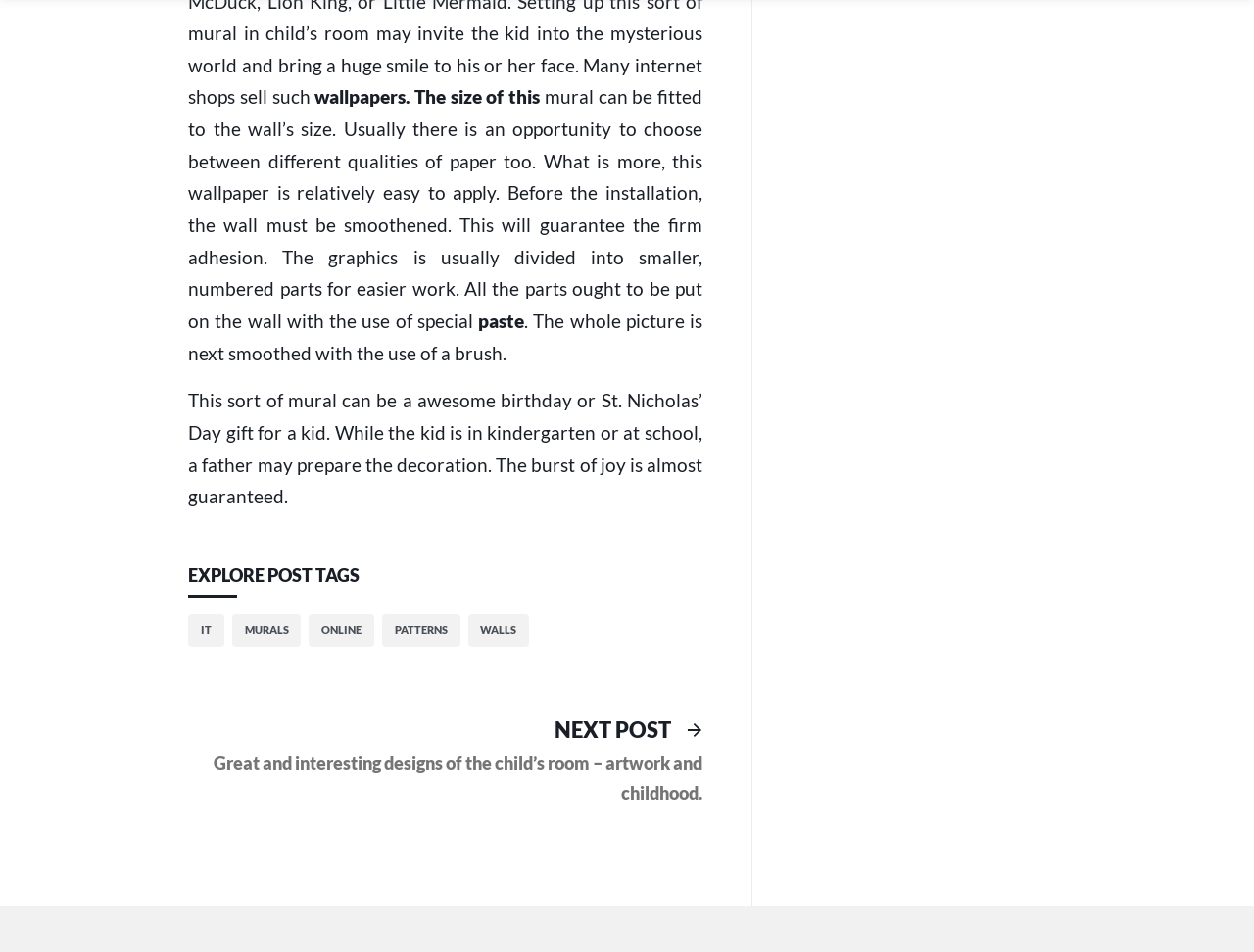What is a suitable occasion to give a wallpaper mural as a gift?
Refer to the screenshot and answer in one word or phrase.

Birthday or St. Nicholas' Day